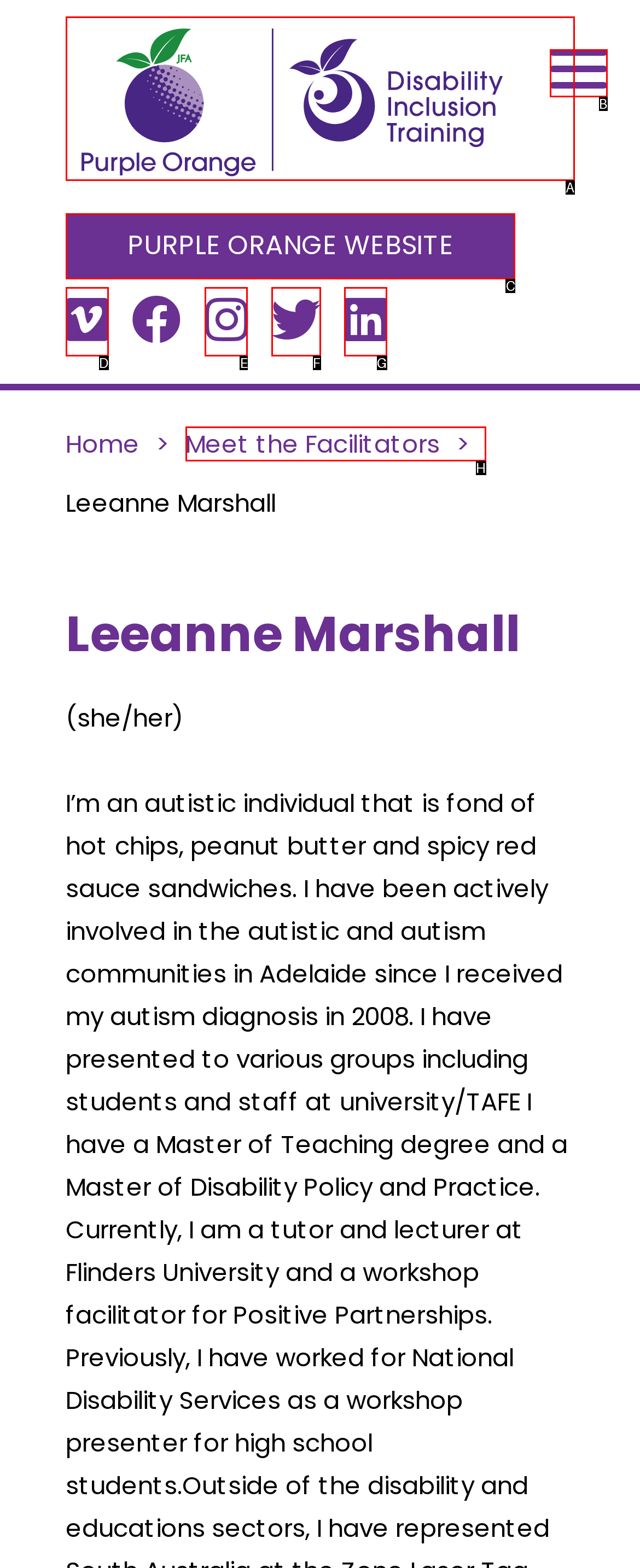Indicate the HTML element that should be clicked to perform the task: Open the 'PURPLE ORANGE WEBSITE' Reply with the letter corresponding to the chosen option.

C